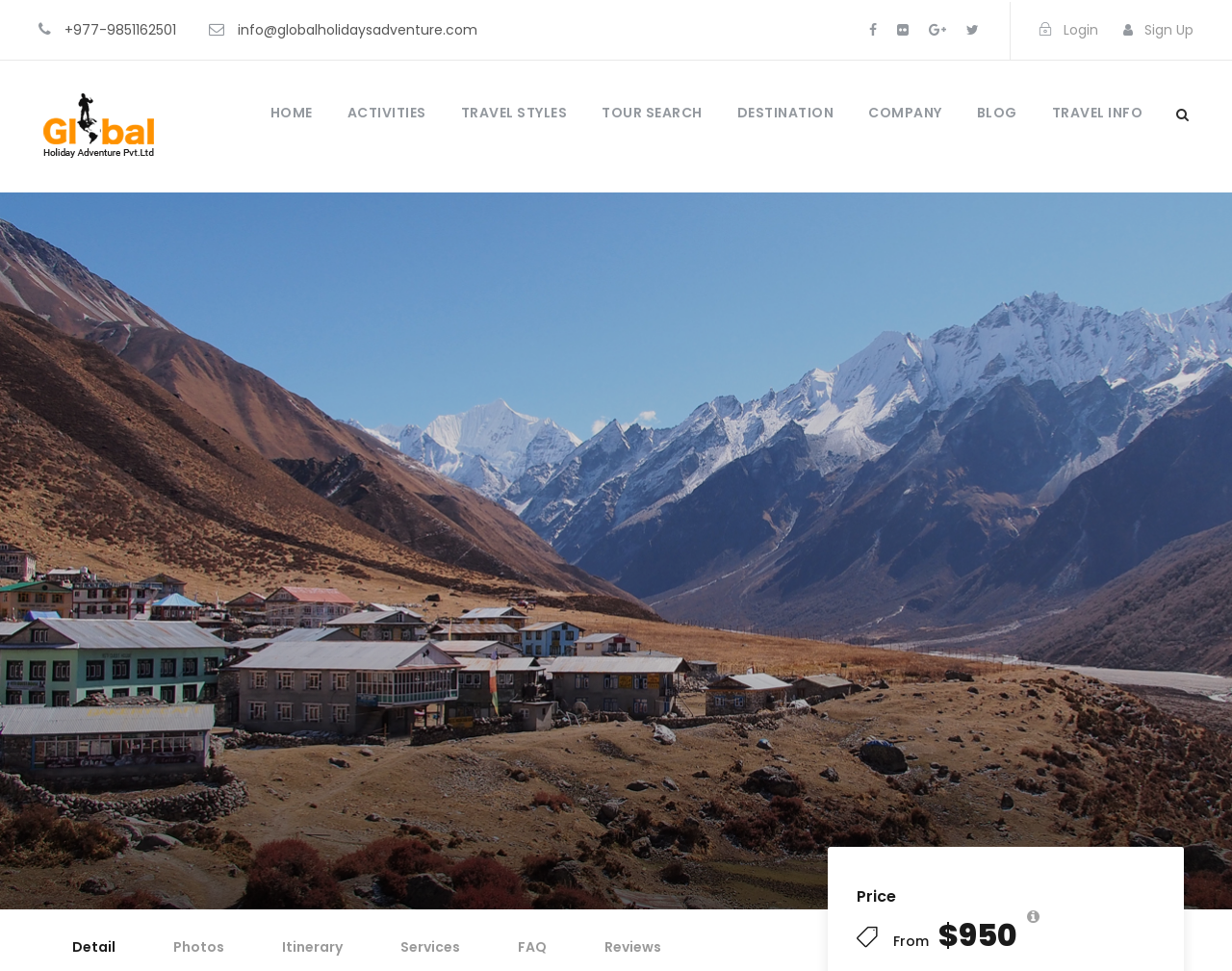Determine the bounding box coordinates of the region I should click to achieve the following instruction: "View travel information". Ensure the bounding box coordinates are four float numbers between 0 and 1, i.e., [left, top, right, bottom].

[0.854, 0.105, 0.927, 0.136]